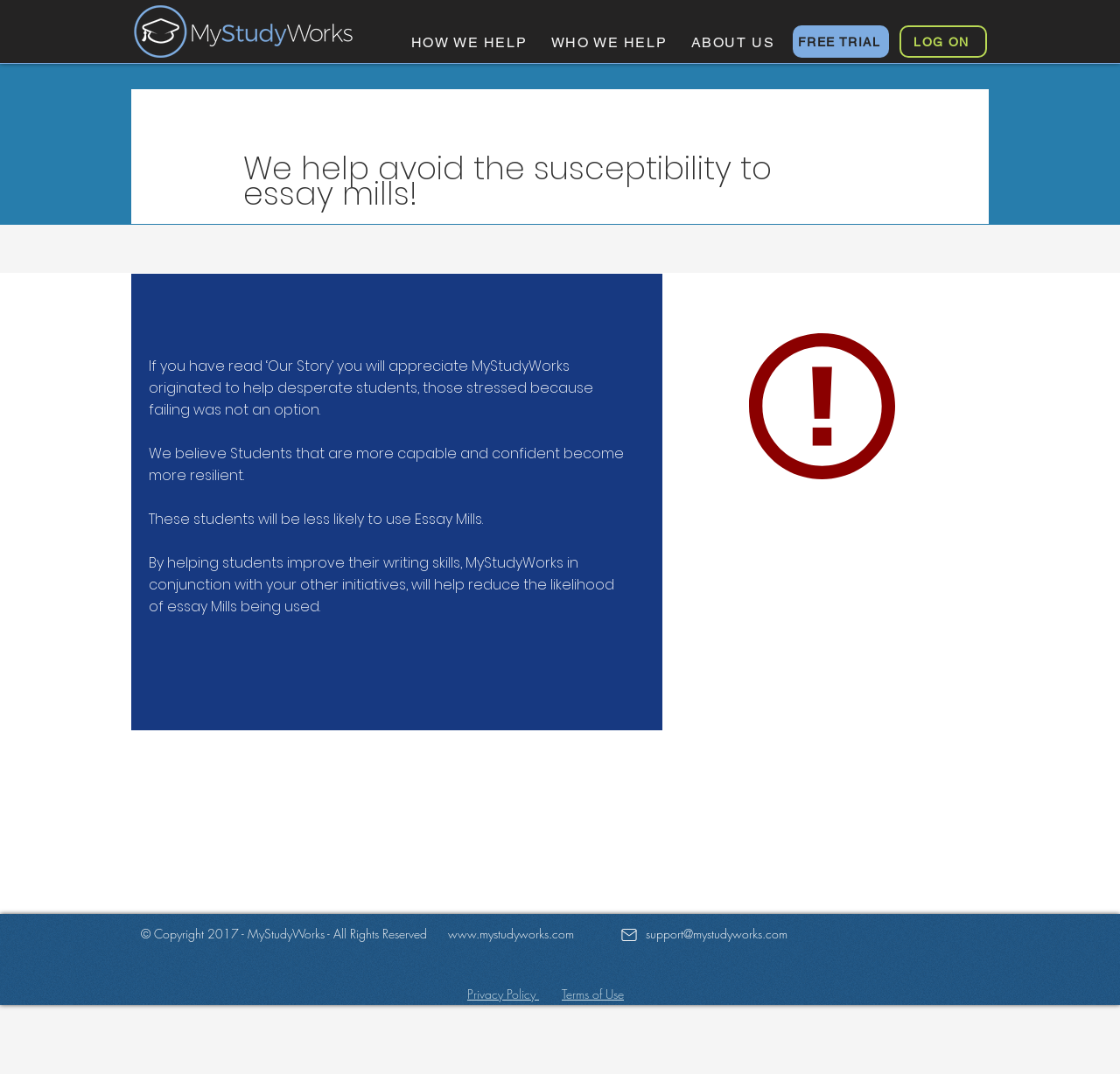Using the description "support@mystudyworks.com", predict the bounding box of the relevant HTML element.

[0.577, 0.861, 0.703, 0.877]